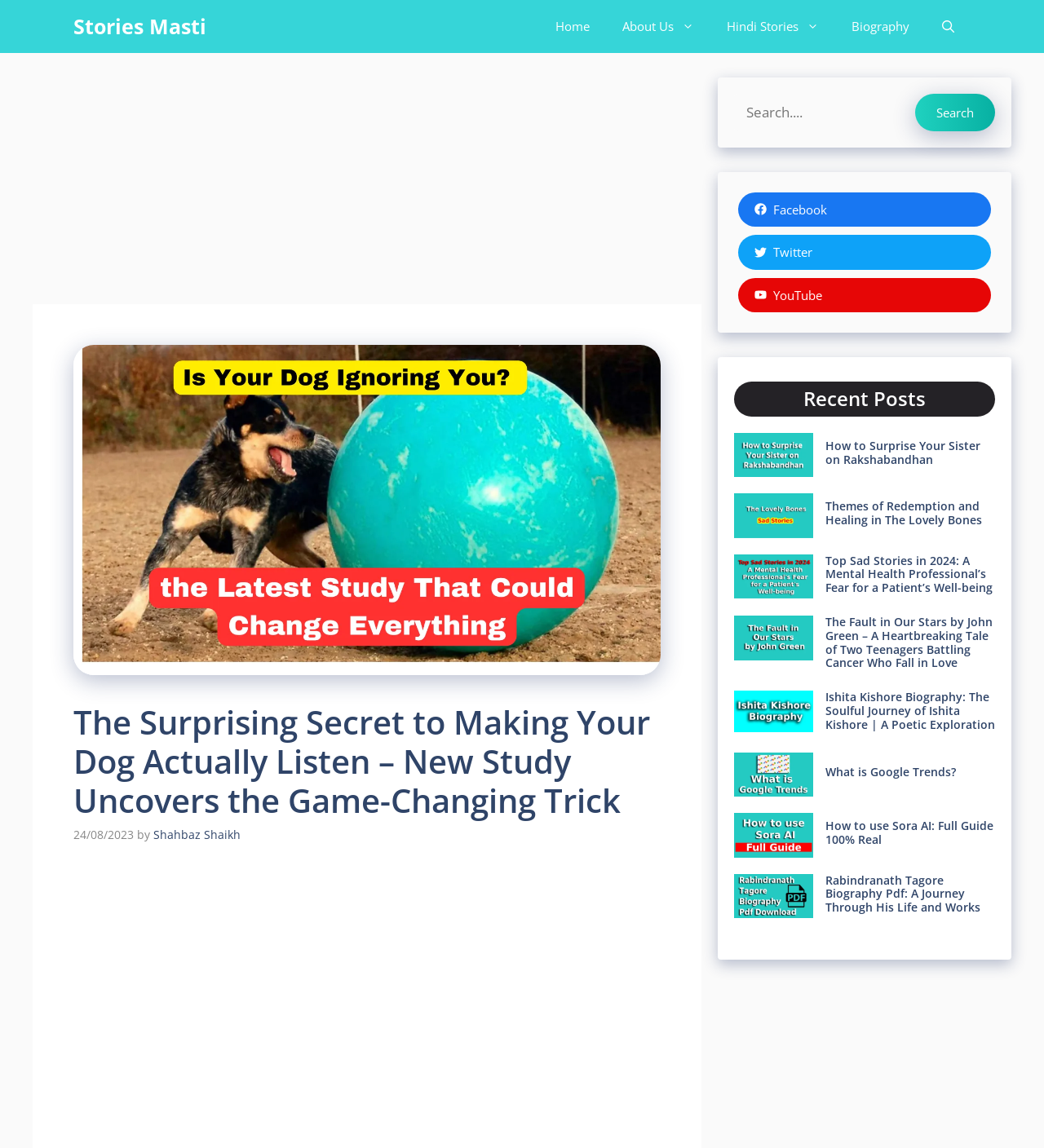Determine the bounding box coordinates of the region I should click to achieve the following instruction: "Search for a story". Ensure the bounding box coordinates are four float numbers between 0 and 1, i.e., [left, top, right, bottom].

[0.703, 0.082, 0.953, 0.114]